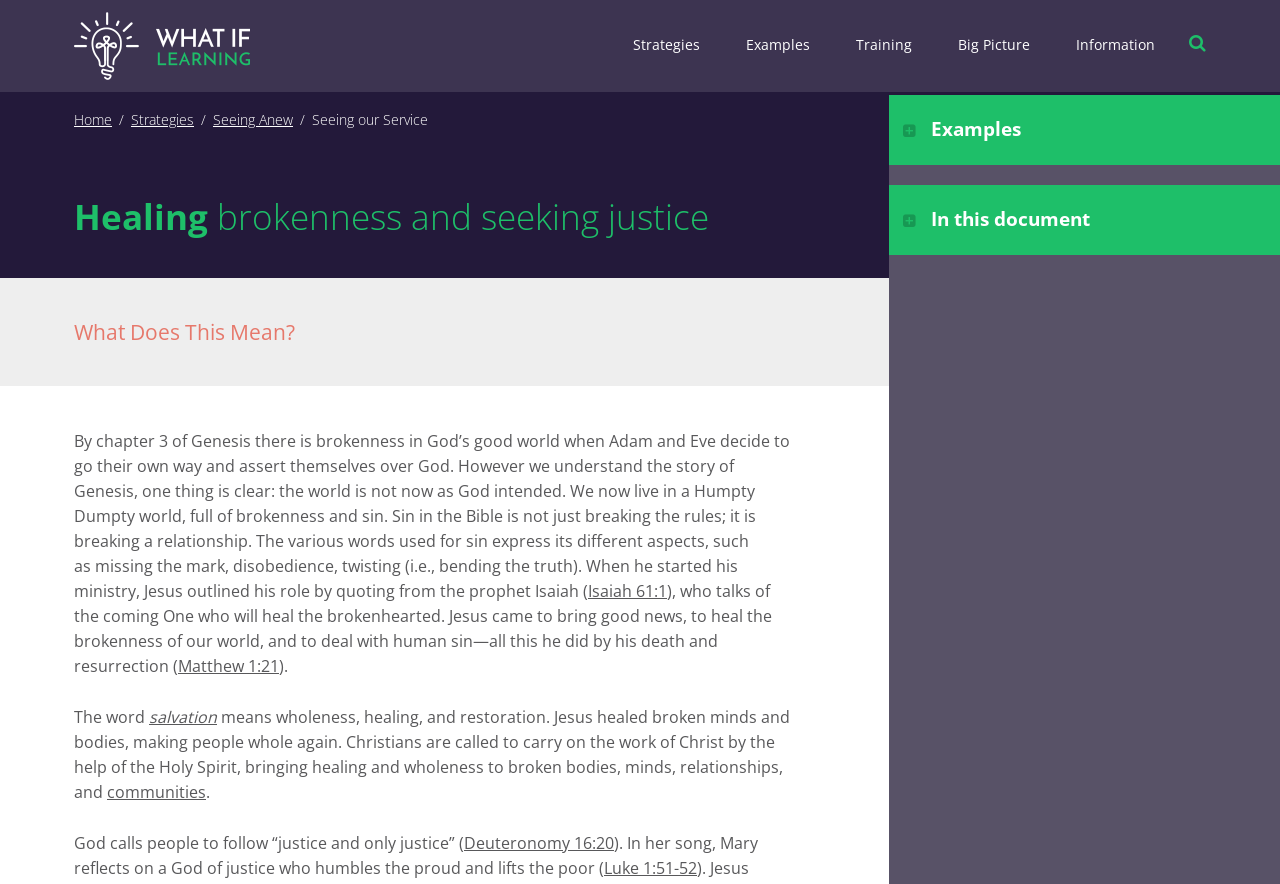Identify and extract the heading text of the webpage.

Healing brokenness and seeking justice